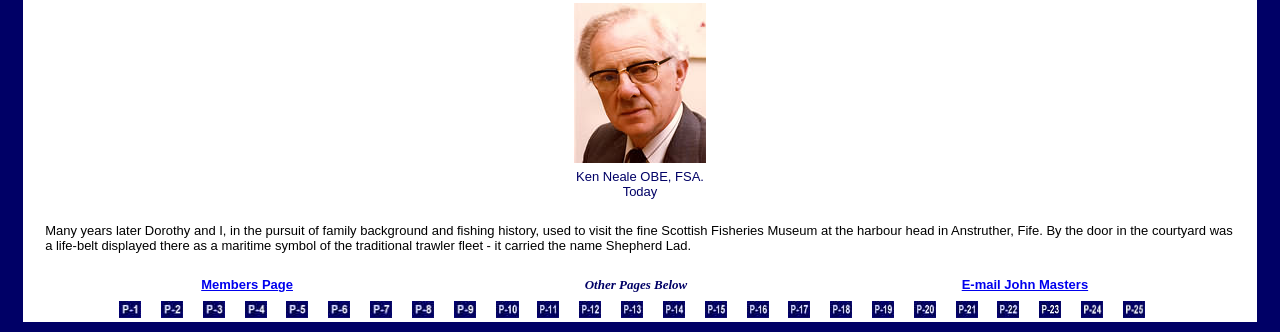Please mark the bounding box coordinates of the area that should be clicked to carry out the instruction: "Email John Masters".

[0.751, 0.834, 0.85, 0.88]